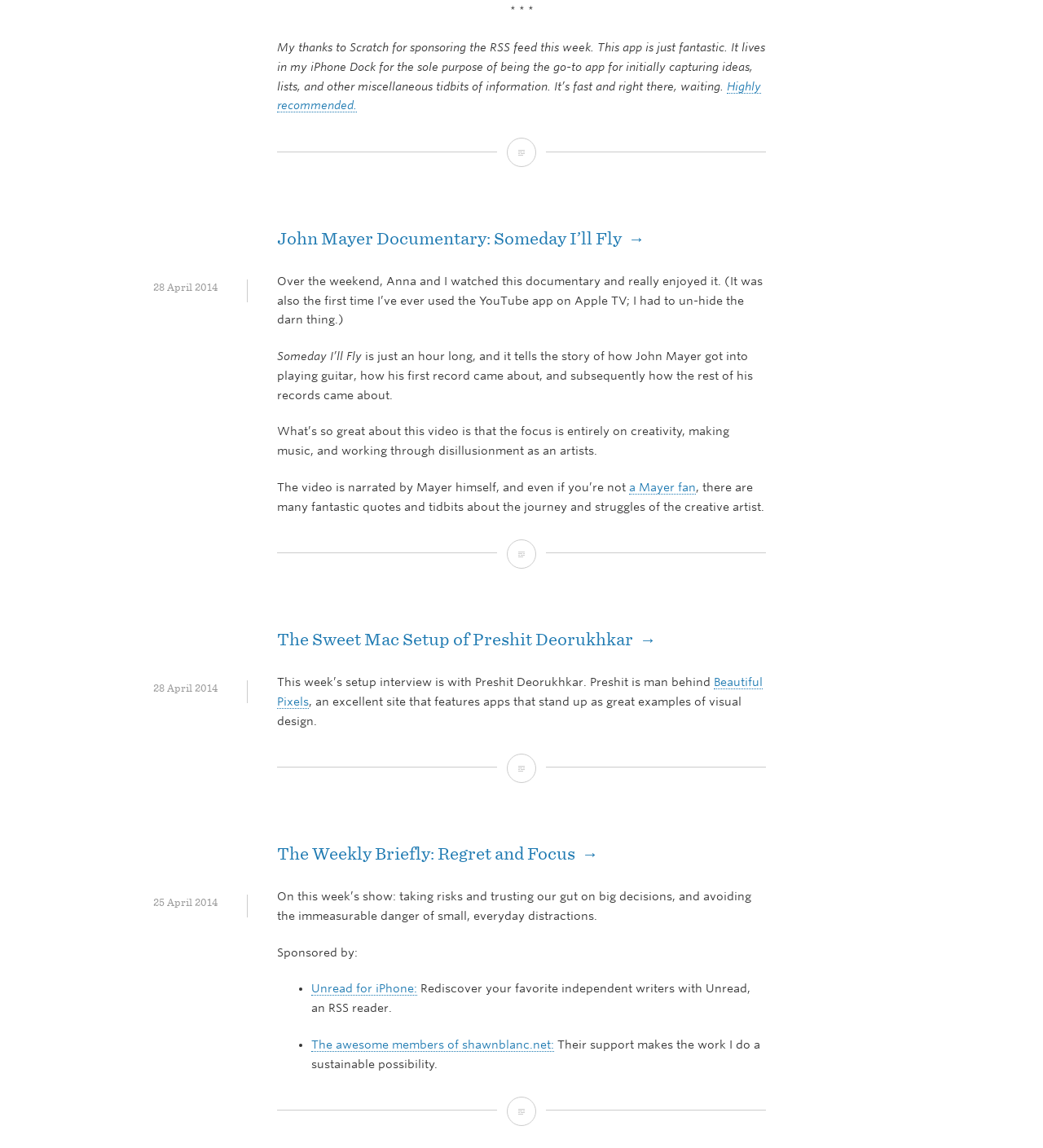Please specify the bounding box coordinates of the clickable region necessary for completing the following instruction: "Visit the Beautiful Pixels website". The coordinates must consist of four float numbers between 0 and 1, i.e., [left, top, right, bottom].

[0.266, 0.588, 0.731, 0.617]